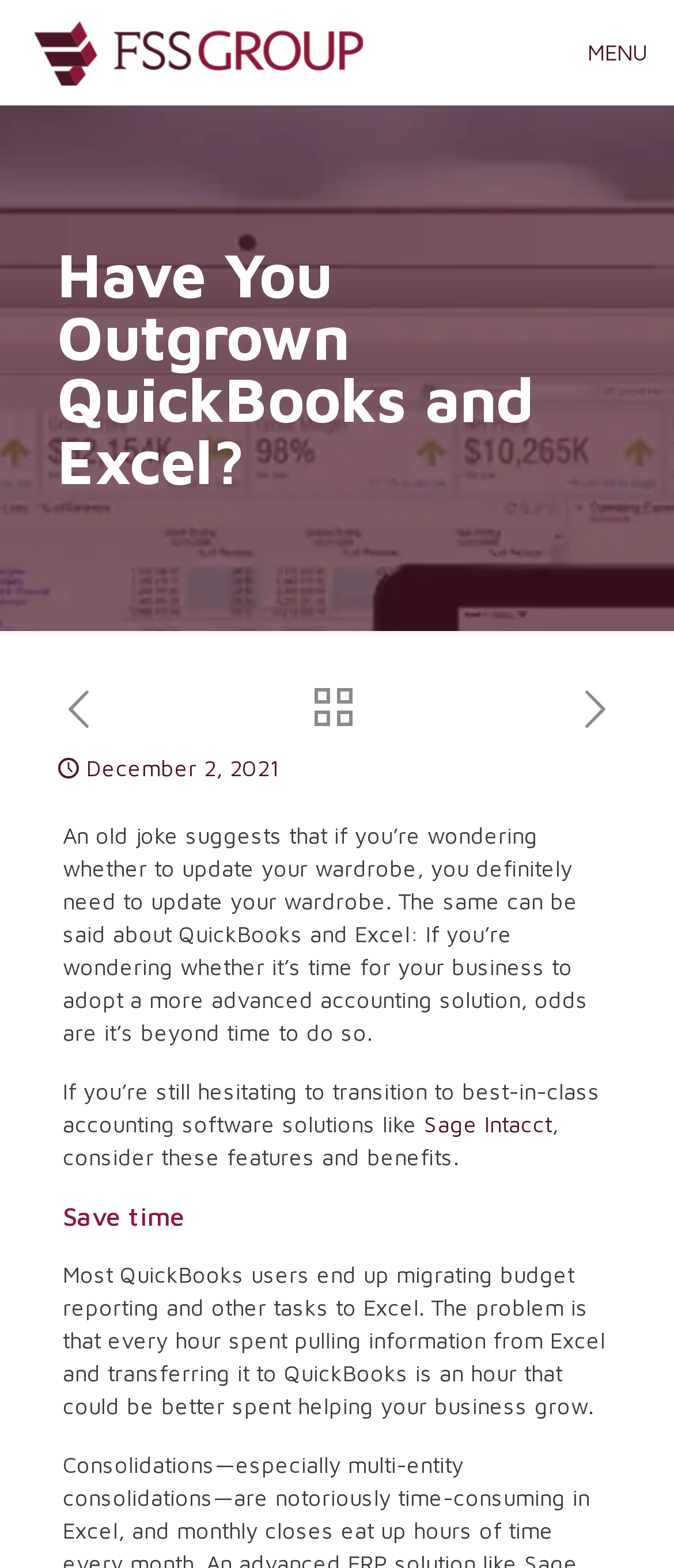Reply to the question with a single word or phrase:
What is the benefit of transitioning to advanced accounting solutions?

Save time